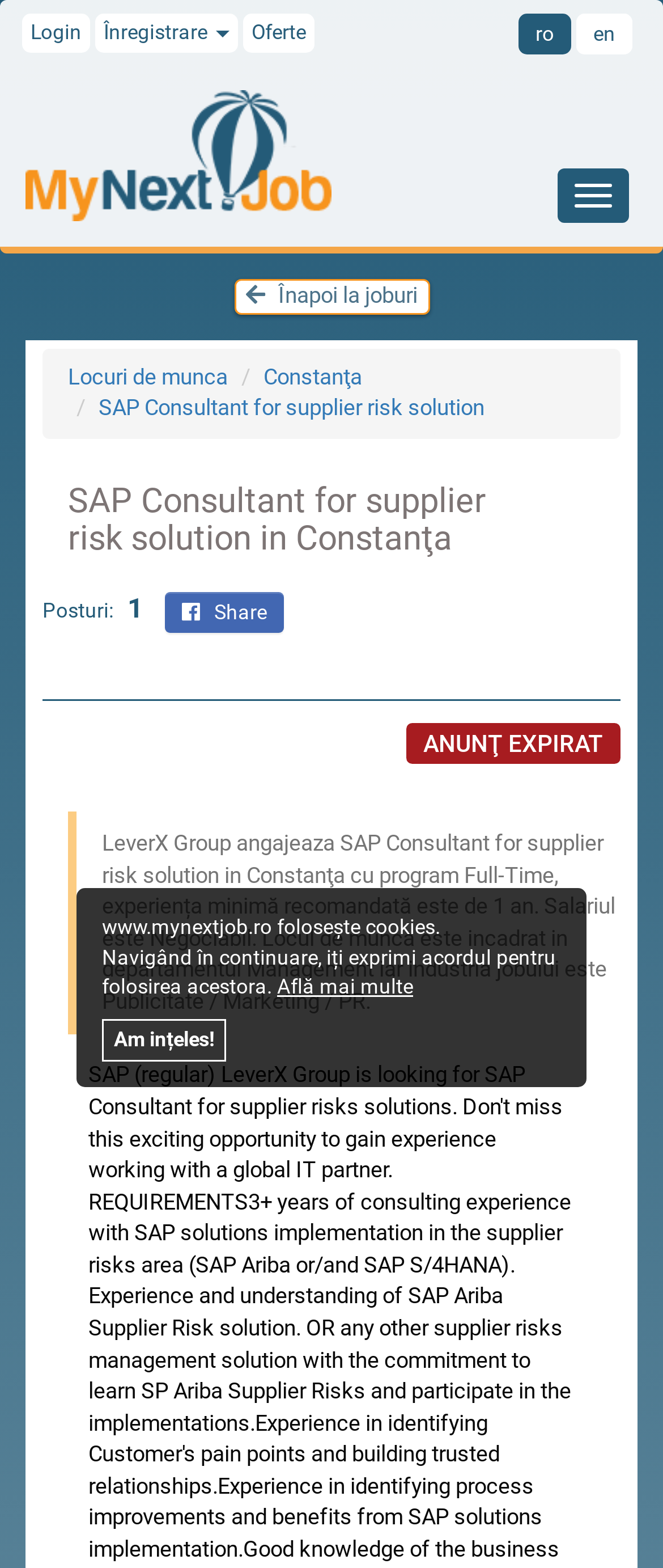Generate the text content of the main headline of the webpage.

SAP Consultant for supplier risk solution in Constanţa